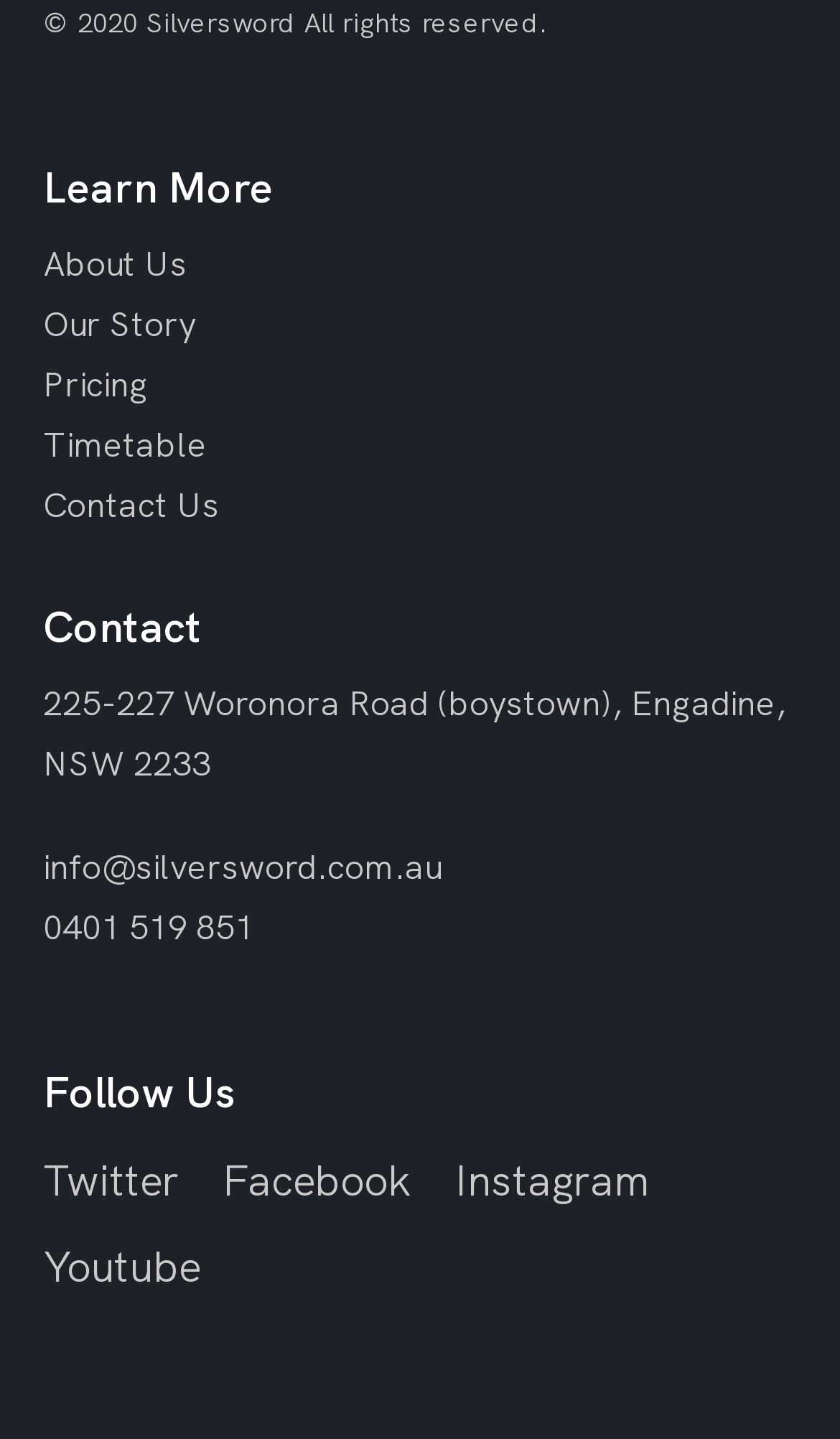How many social media links are there?
Please provide a single word or phrase in response based on the screenshot.

4